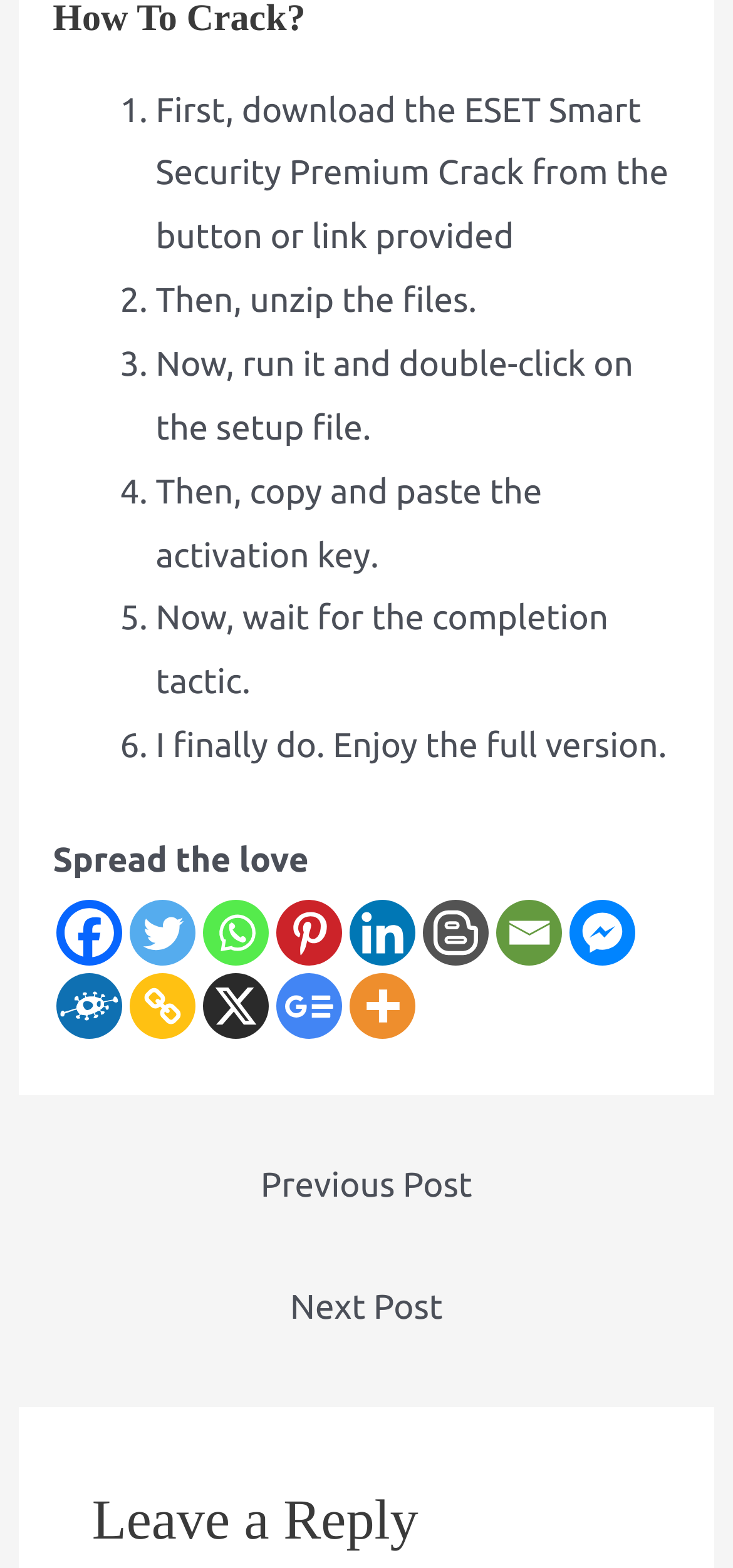Can you find the bounding box coordinates of the area I should click to execute the following instruction: "Click on Copy Link"?

[0.177, 0.621, 0.267, 0.663]